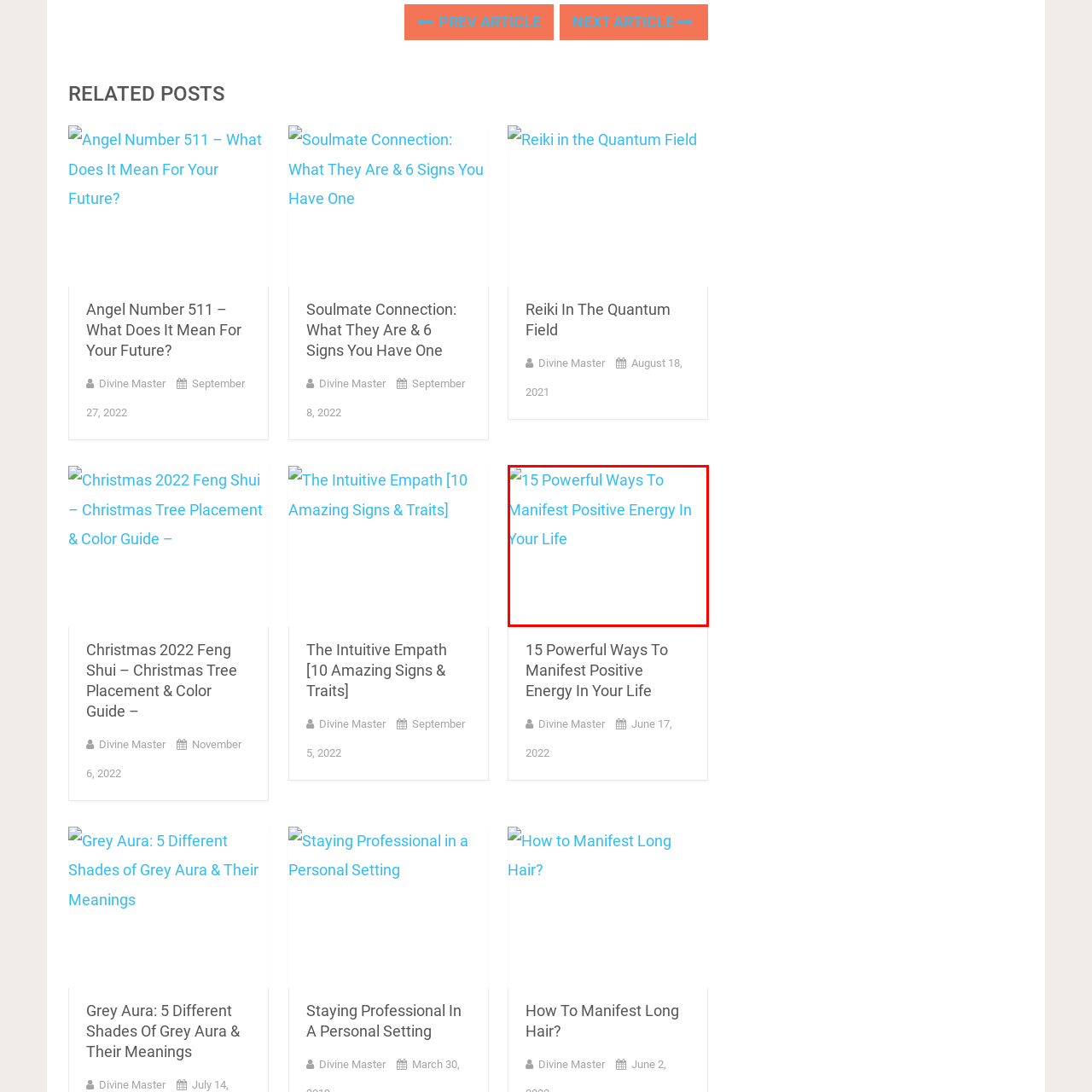What is the main topic of the article? Examine the image inside the red bounding box and answer concisely with one word or a short phrase.

Manifesting positive energy